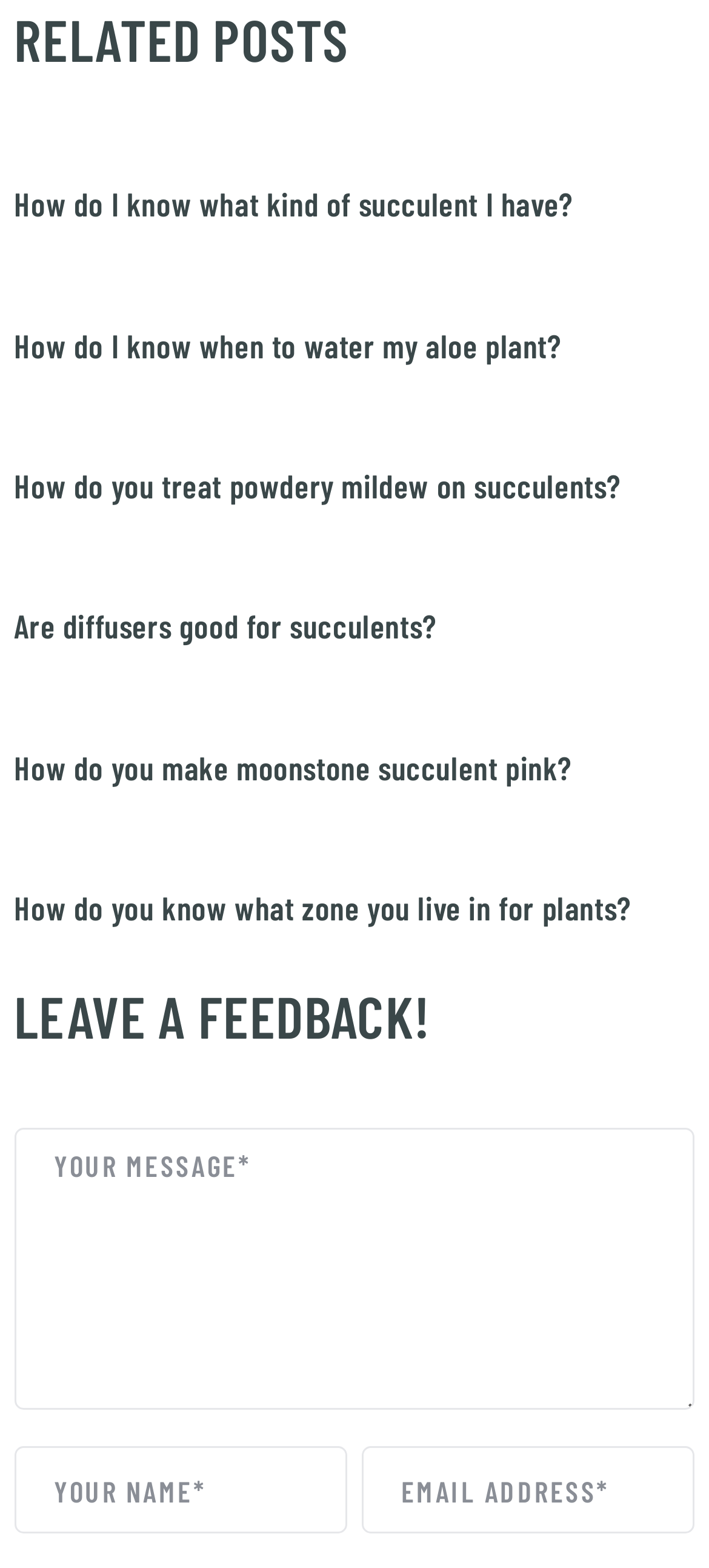What is the purpose of the textboxes at the bottom of the webpage?
Observe the image and answer the question with a one-word or short phrase response.

Leave a feedback